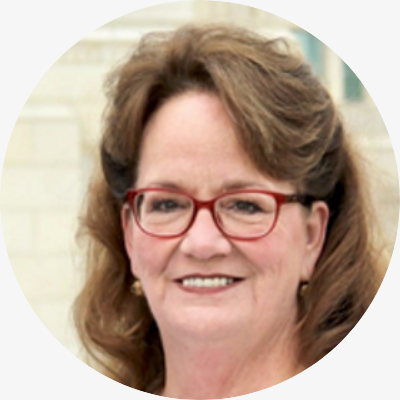What was Gene Ann VanWoerkom's profession at Walmart Corp.?
Based on the visual details in the image, please answer the question thoroughly.

The caption states that Gene Ann VanWoerkom 'served as a Project Manager and contributed significantly to training and development within the company' at Walmart Corp., which indicates that her profession at Walmart Corp. was that of a Project Manager.